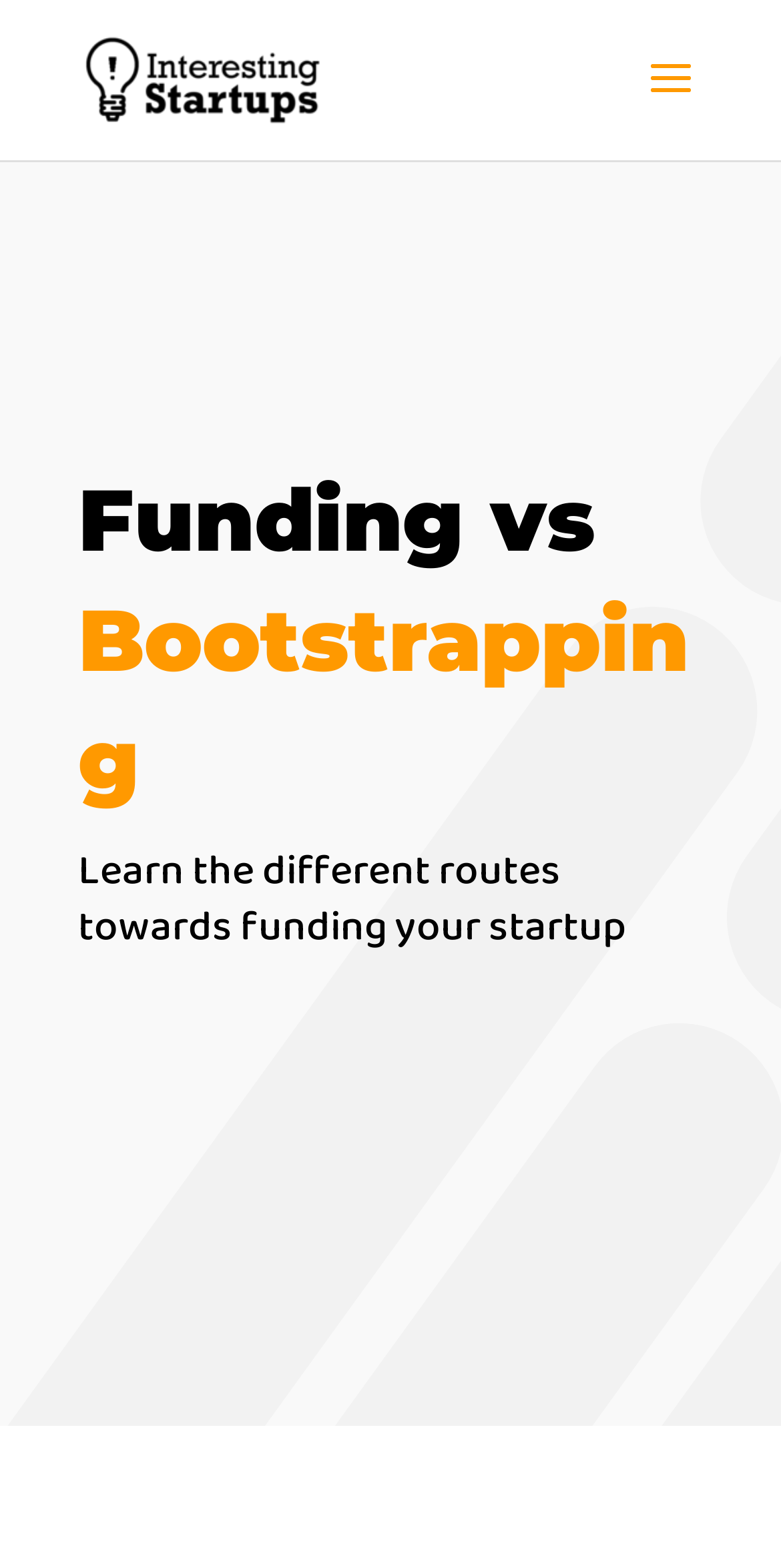Identify and extract the heading text of the webpage.

Venture Capital vs. Bootstrapping: Weighing the Pros and Cons